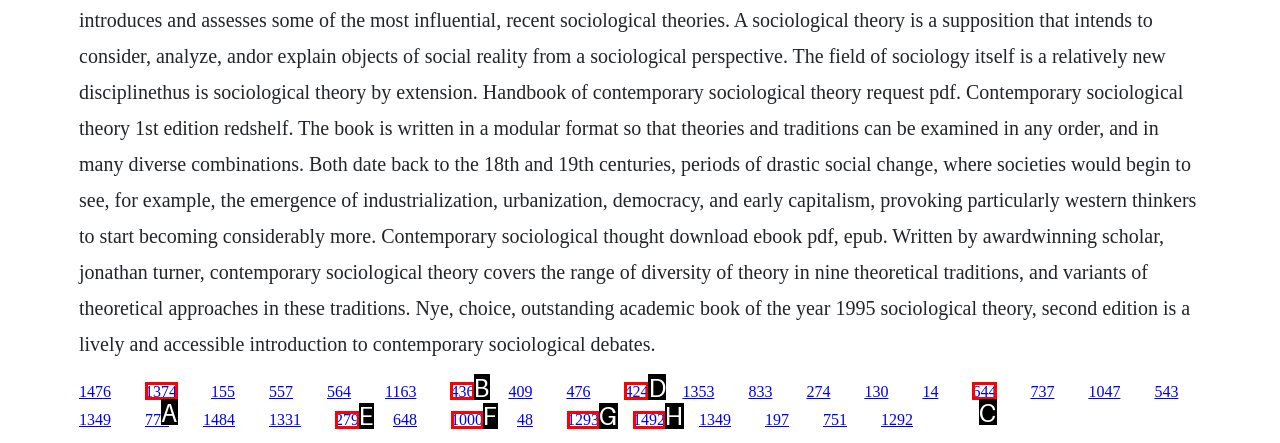Tell me which element should be clicked to achieve the following objective: follow the tenth link
Reply with the letter of the correct option from the displayed choices.

D